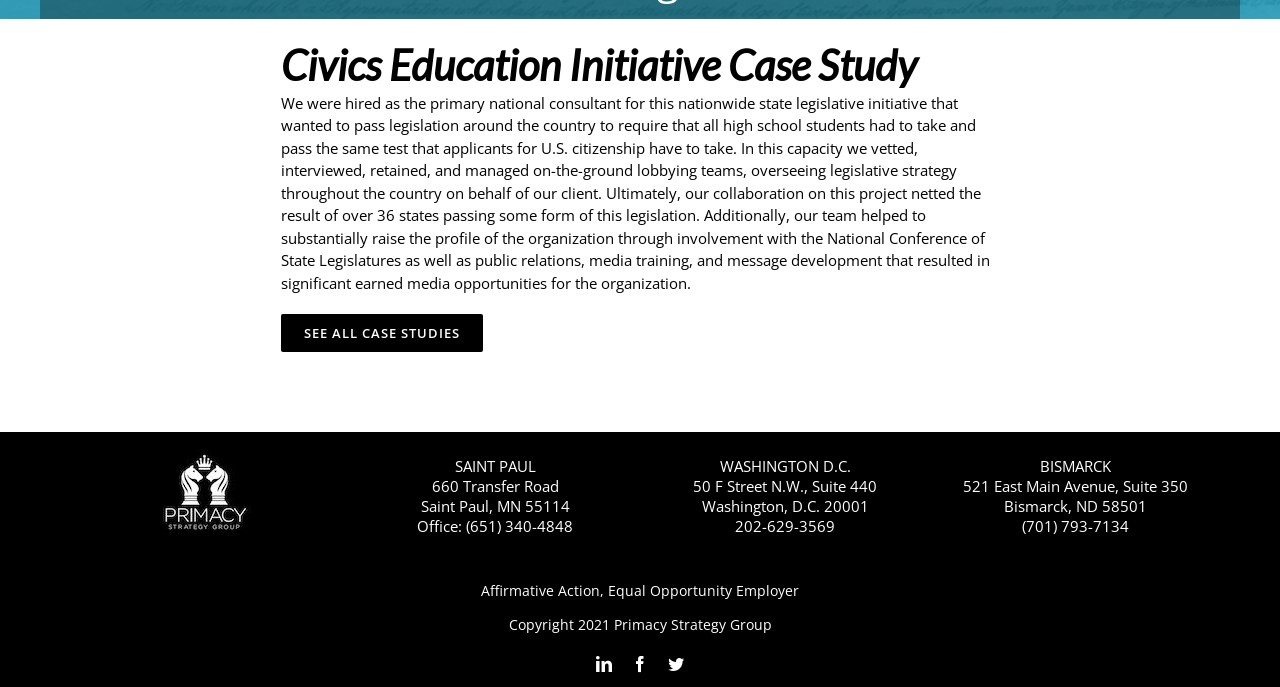Find the bounding box of the UI element described as: "Go to Top". The bounding box coordinates should be given as four float values between 0 and 1, i.e., [left, top, right, bottom].

[0.904, 0.881, 0.941, 0.932]